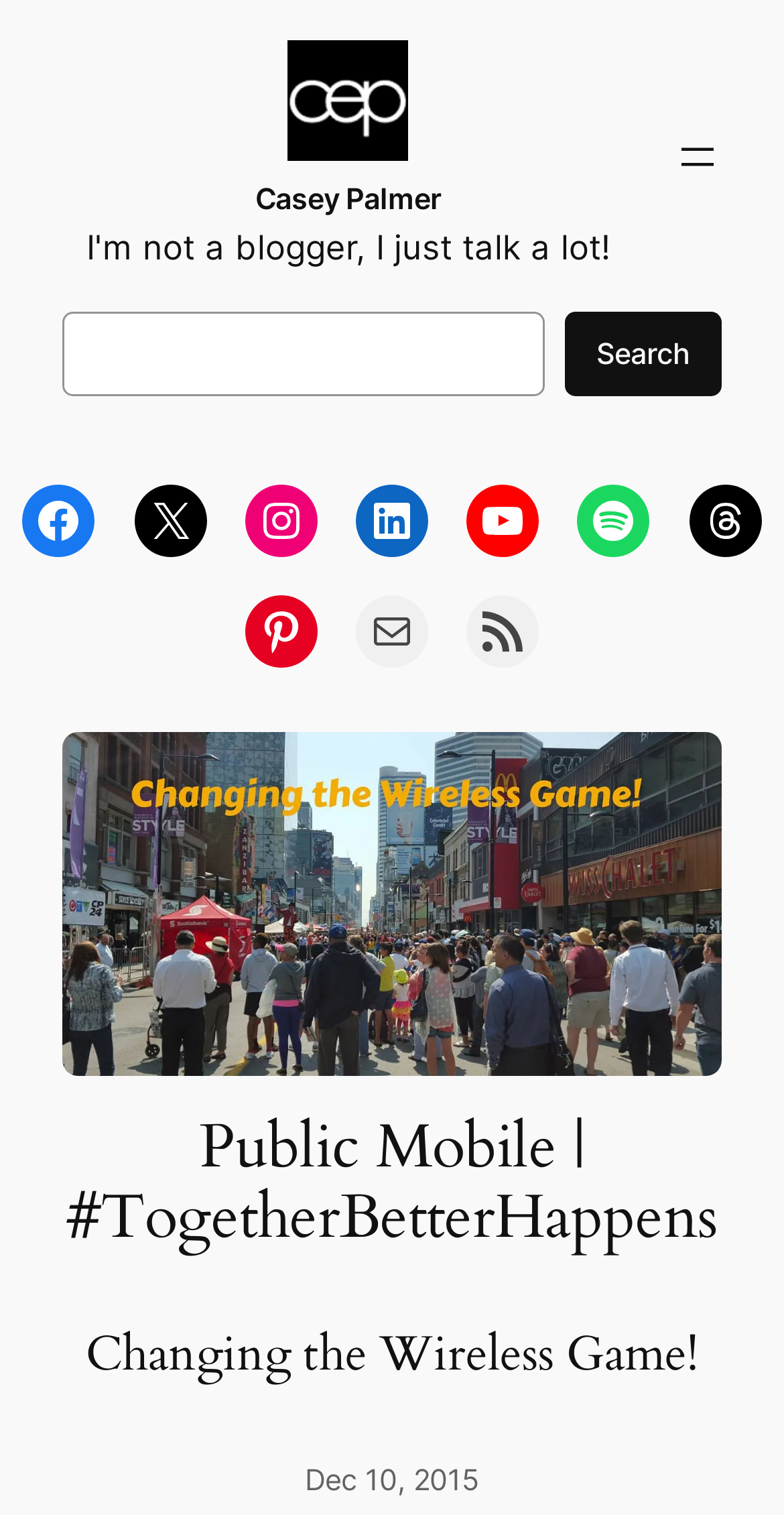Please indicate the bounding box coordinates of the element's region to be clicked to achieve the instruction: "View the blog post from Dec 10, 2015". Provide the coordinates as four float numbers between 0 and 1, i.e., [left, top, right, bottom].

[0.388, 0.965, 0.612, 0.987]